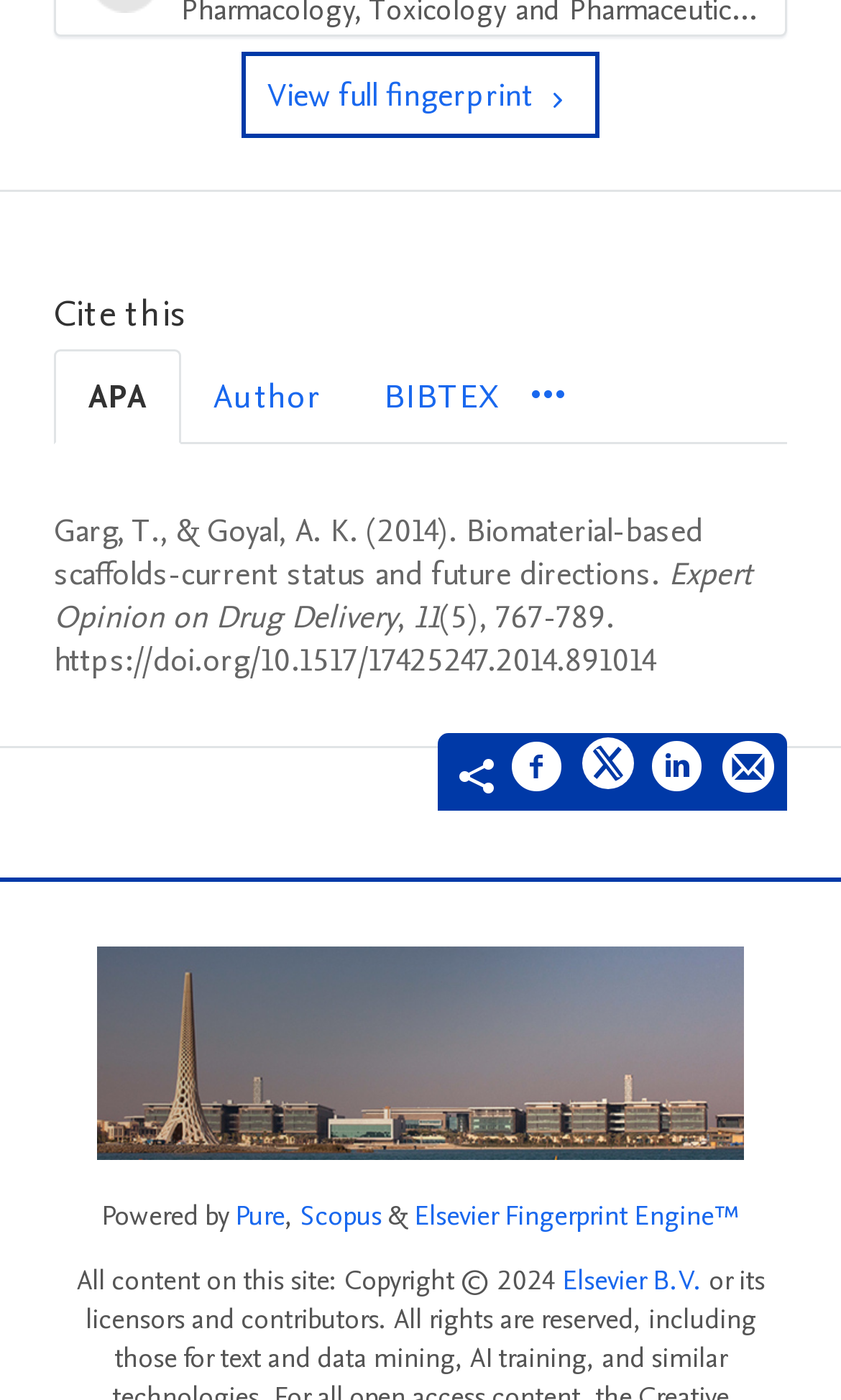Please specify the bounding box coordinates of the region to click in order to perform the following instruction: "Go to Elsevier B.V. website".

[0.668, 0.901, 0.835, 0.929]